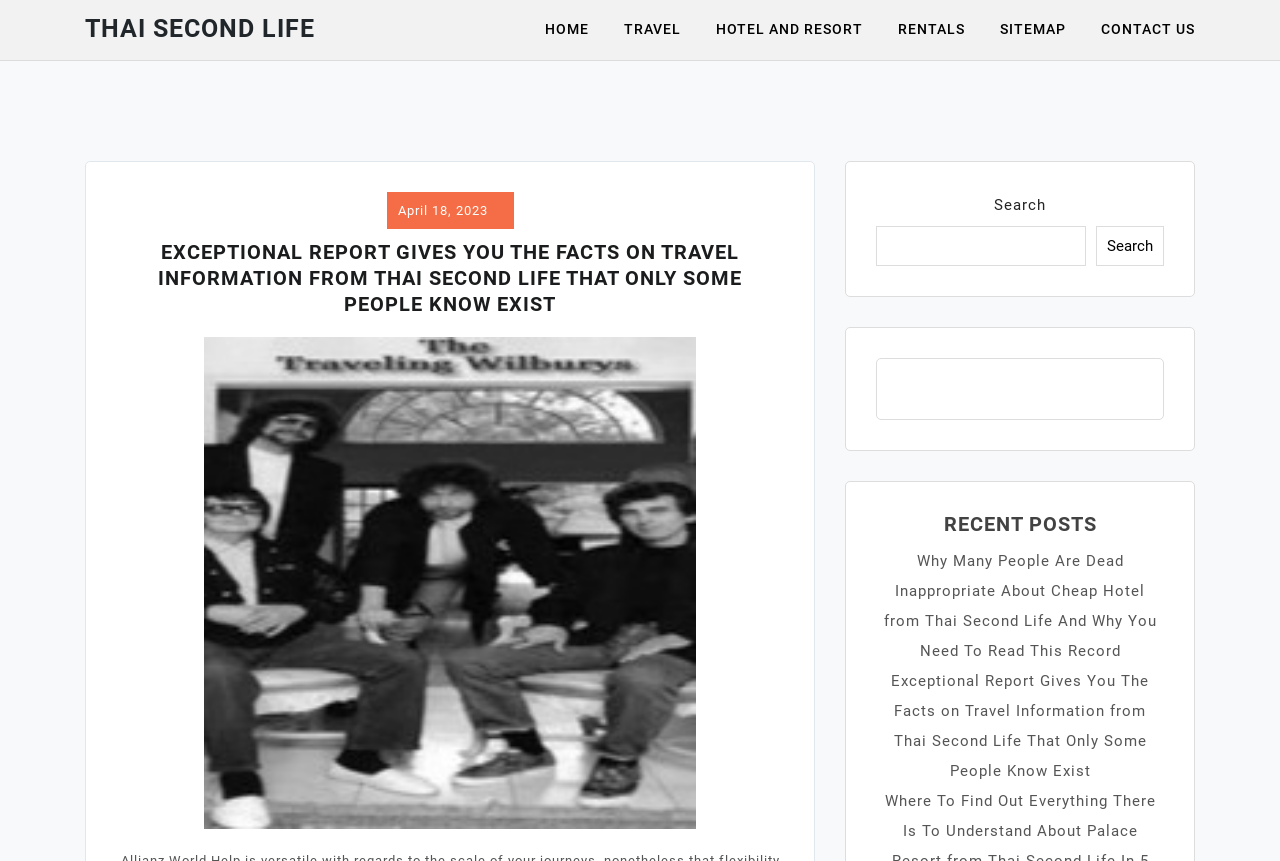Kindly determine the bounding box coordinates for the clickable area to achieve the given instruction: "Contact 'Thai Second Life'".

[0.86, 0.0, 0.934, 0.07]